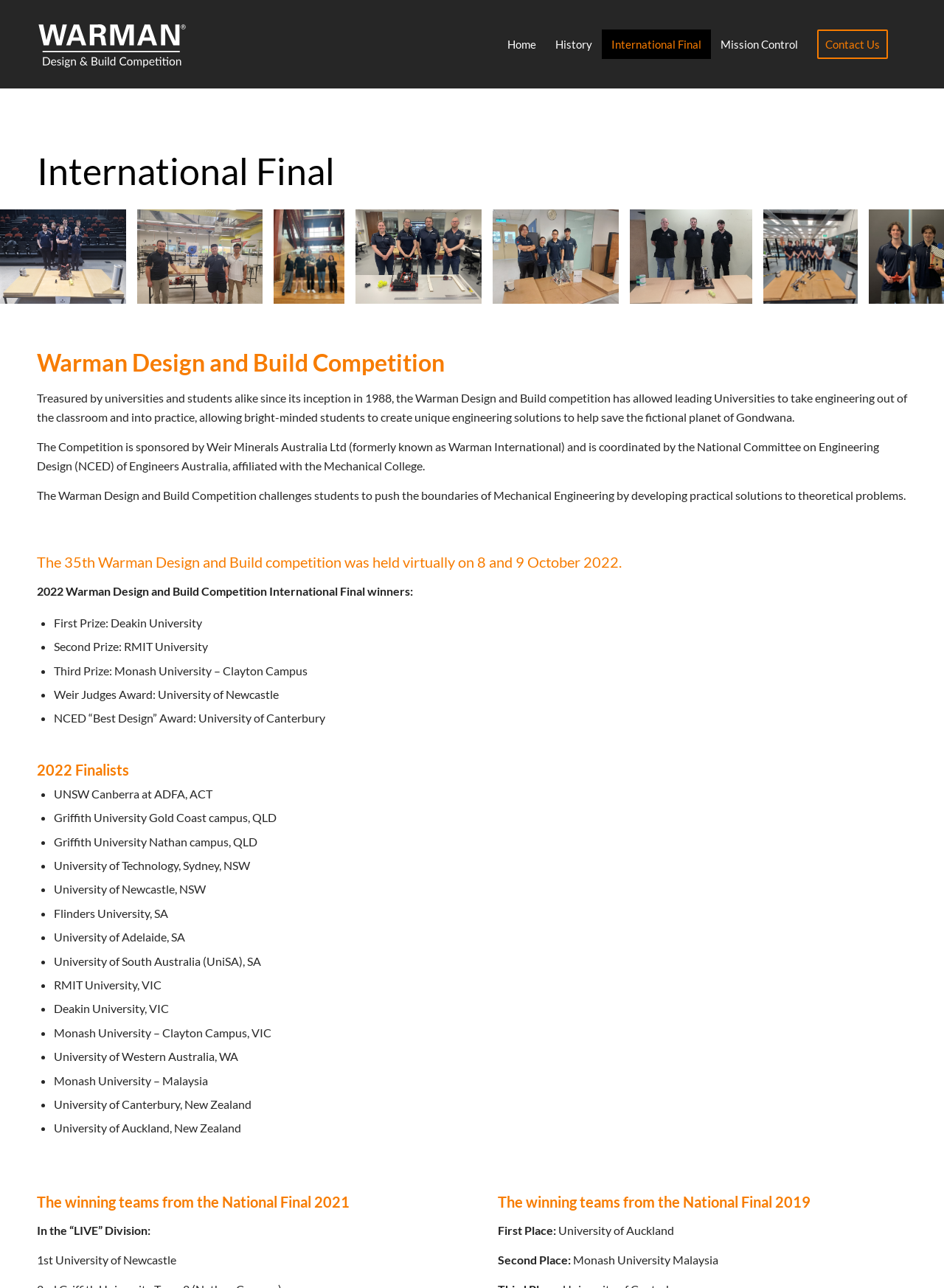Please indicate the bounding box coordinates of the element's region to be clicked to achieve the instruction: "Click on Home". Provide the coordinates as four float numbers between 0 and 1, i.e., [left, top, right, bottom].

[0.527, 0.023, 0.578, 0.046]